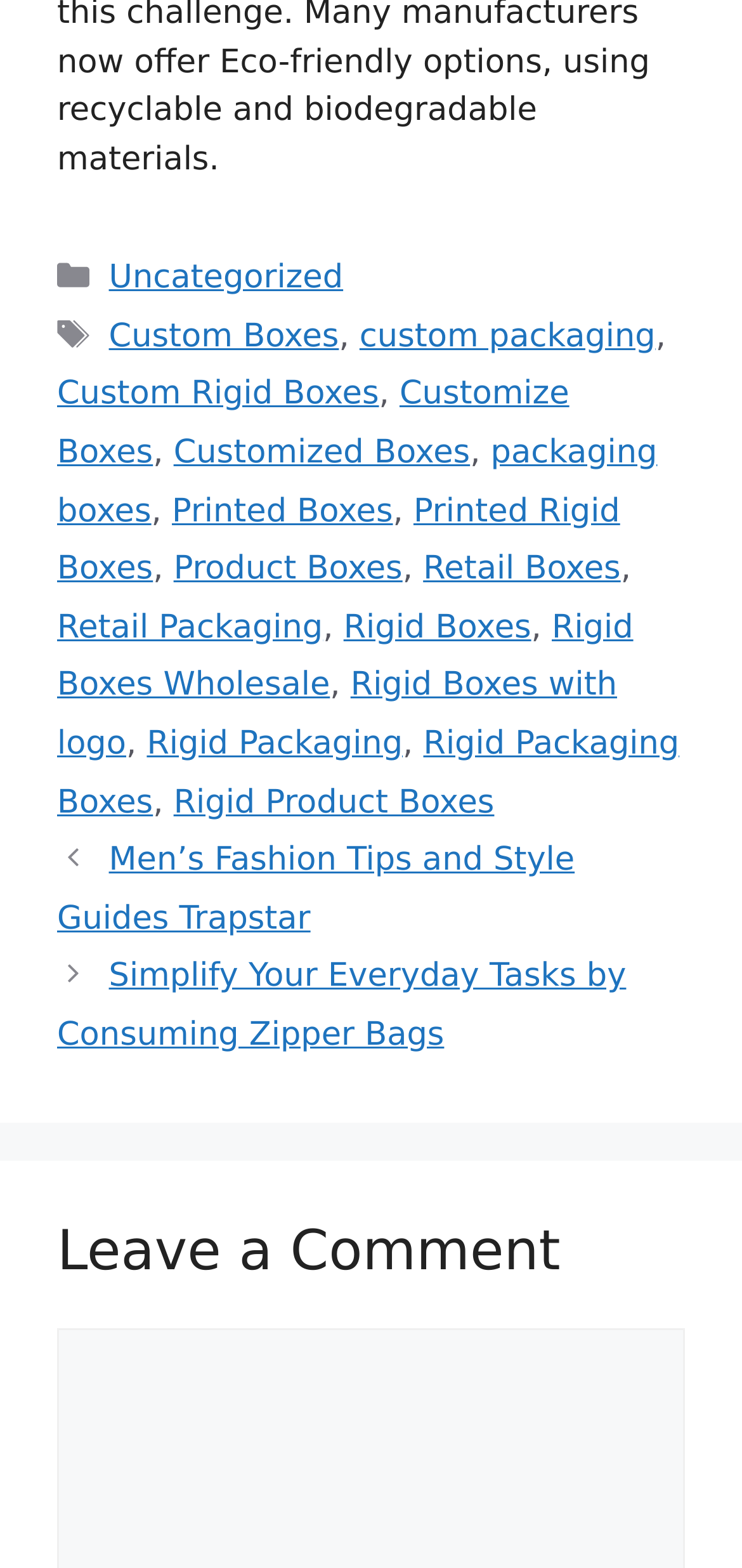What is the last tag listed?
From the details in the image, provide a complete and detailed answer to the question.

I looked at the list of tags in the footer section and found that the last tag listed is 'Rigid Product Boxes'.